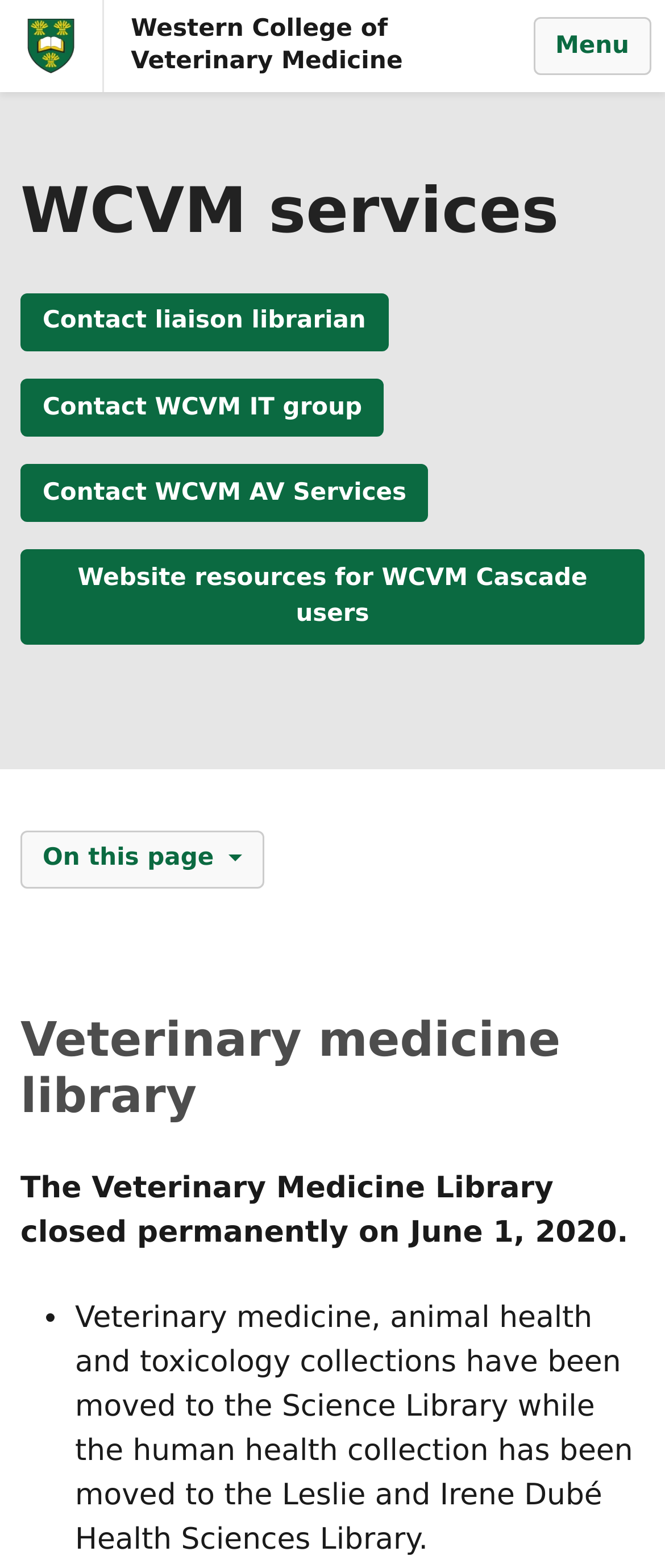Construct a comprehensive description capturing every detail on the webpage.

The webpage is about the Western College of Veterinary Medicine (WCVM) services at the University of Saskatchewan. At the top left corner, there is a link to the University of Saskatchewan, accompanied by a small image of the university's logo. Next to it, there is a link to the Western College of Veterinary Medicine. On the top right corner, there is a button labeled "Menu" that controls the mobile menu.

Below the top section, there is a heading that reads "WCVM services". Underneath, there are five buttons arranged vertically, each with a different service: "Contact liaison librarian", "Contact WCVM IT group", "Contact WCVM AV Services", "Website resources for WCVM Cascade users", and "On this page". The "On this page" button is expandable and contains a heading "Veterinary medicine library" and a paragraph of text that announces the permanent closure of the Veterinary Medicine Library as of June 1, 2020. Below the paragraph, there is a list with a single item, which describes the relocation of the veterinary medicine, animal health, and toxicology collections to the Science Library, and the human health collection to the Leslie and Irene Dubé Health Sciences Library.